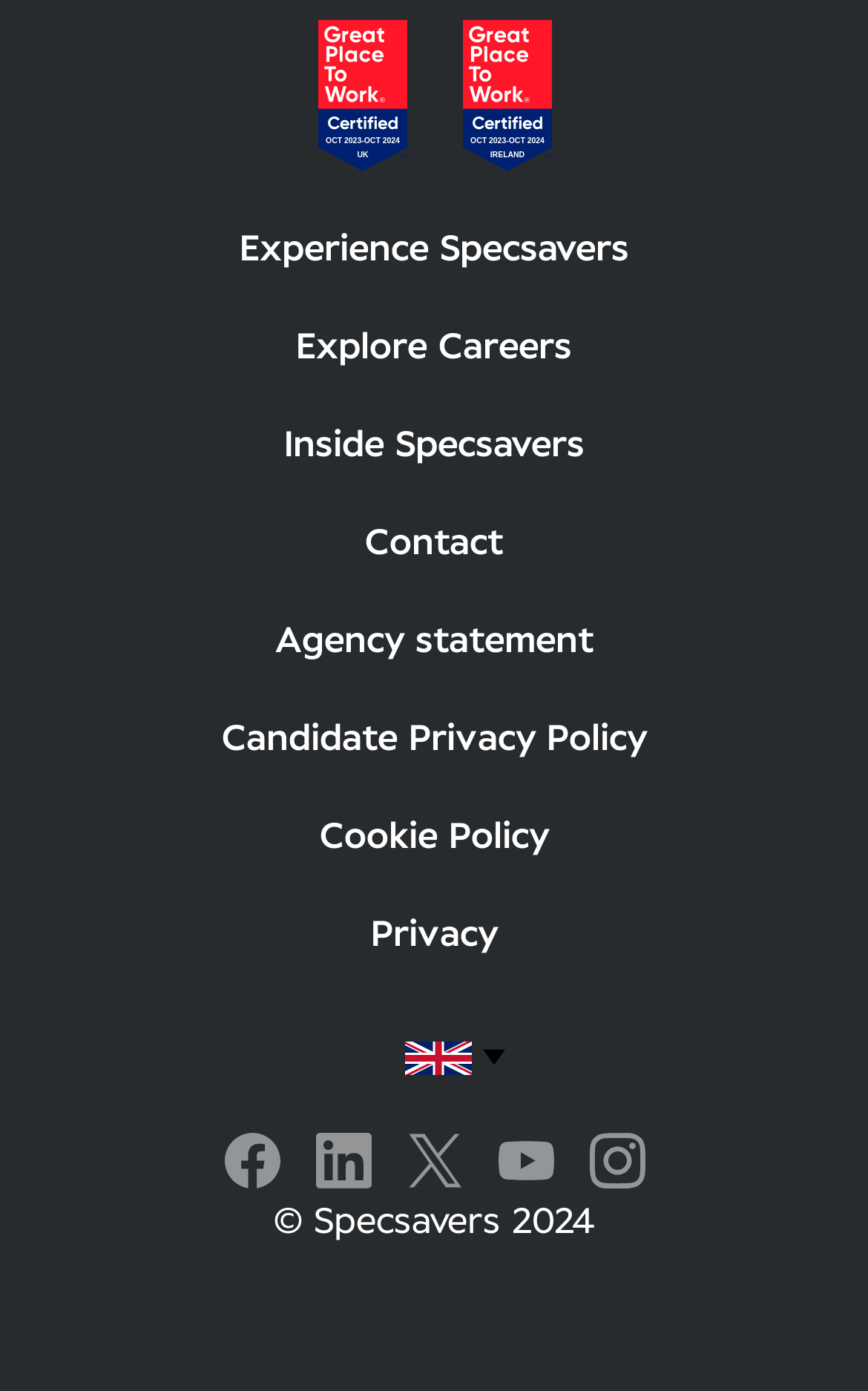Answer with a single word or phrase: 
What is the certification displayed at the top?

Great Place to Work